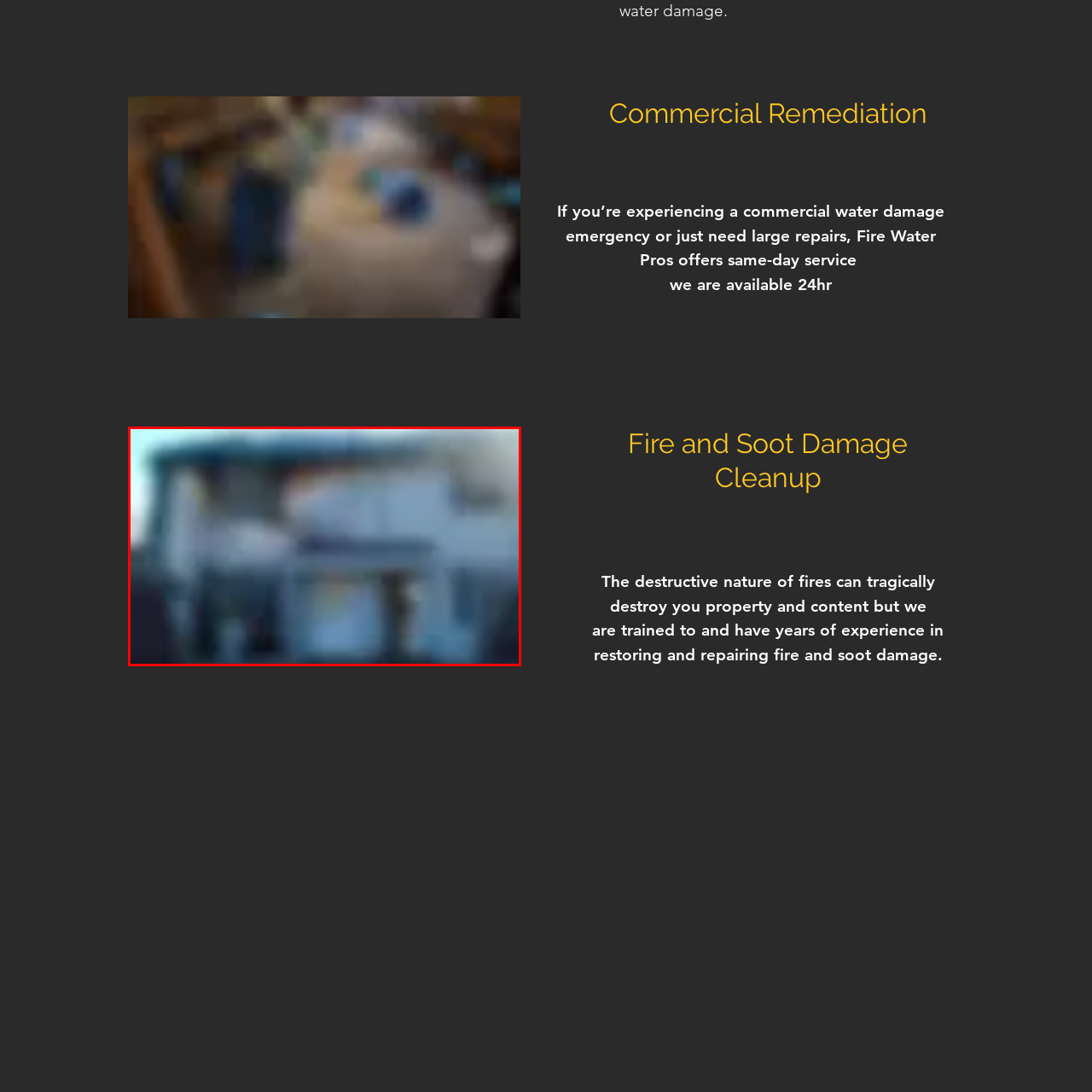Inspect the image outlined in red and answer succinctly: What is the purpose of highlighting Fire Water Pros?

For immediate support and remediation